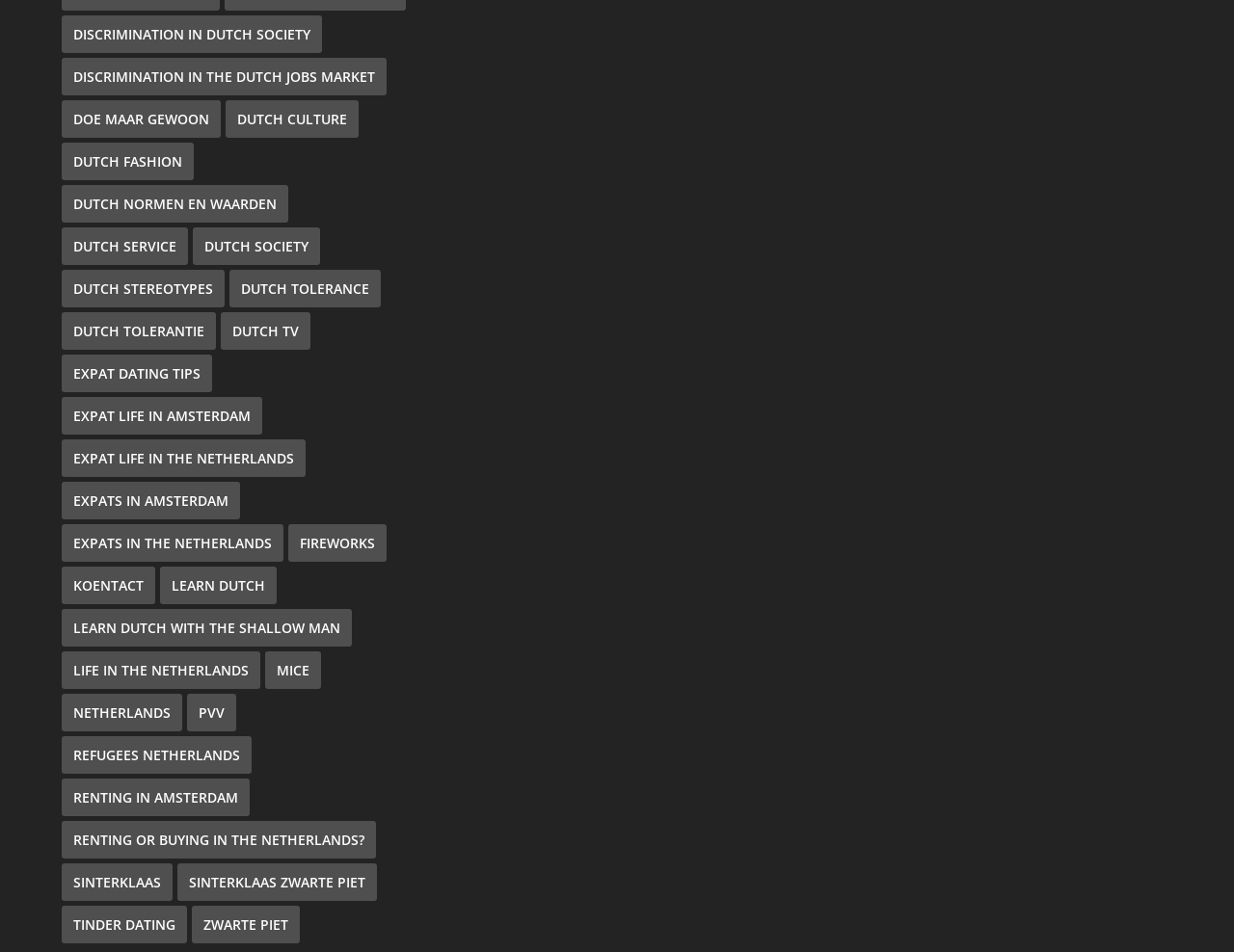Please determine the bounding box coordinates of the section I need to click to accomplish this instruction: "Read about 'REFUGEES NETHERLANDS'".

[0.05, 0.783, 0.204, 0.822]